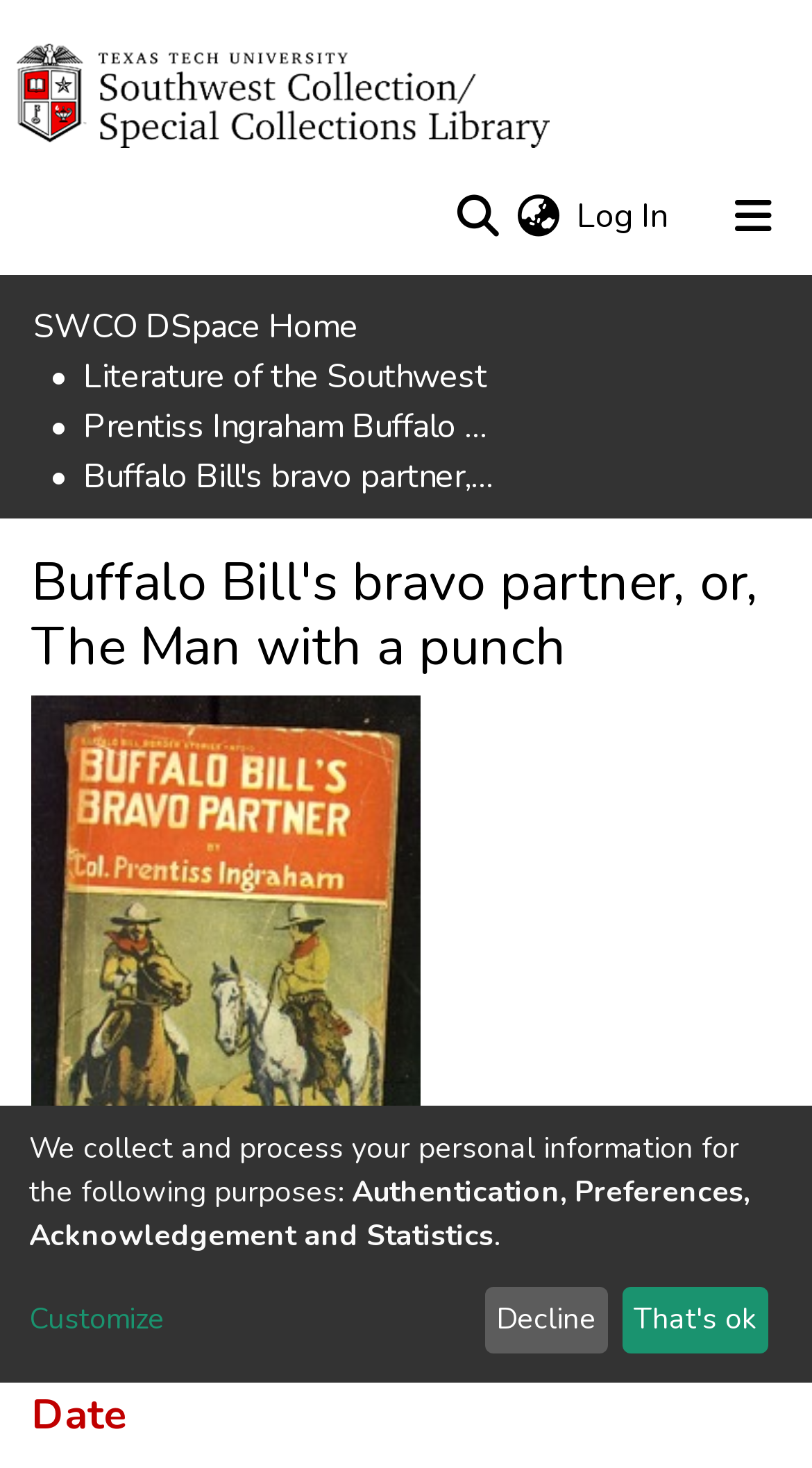Can you find the bounding box coordinates for the UI element given this description: "BuffaloBillsBravoPartnerOCR.pdf (88.45 MB)"? Provide the coordinates as four float numbers between 0 and 1: [left, top, right, bottom].

[0.038, 0.894, 0.854, 0.925]